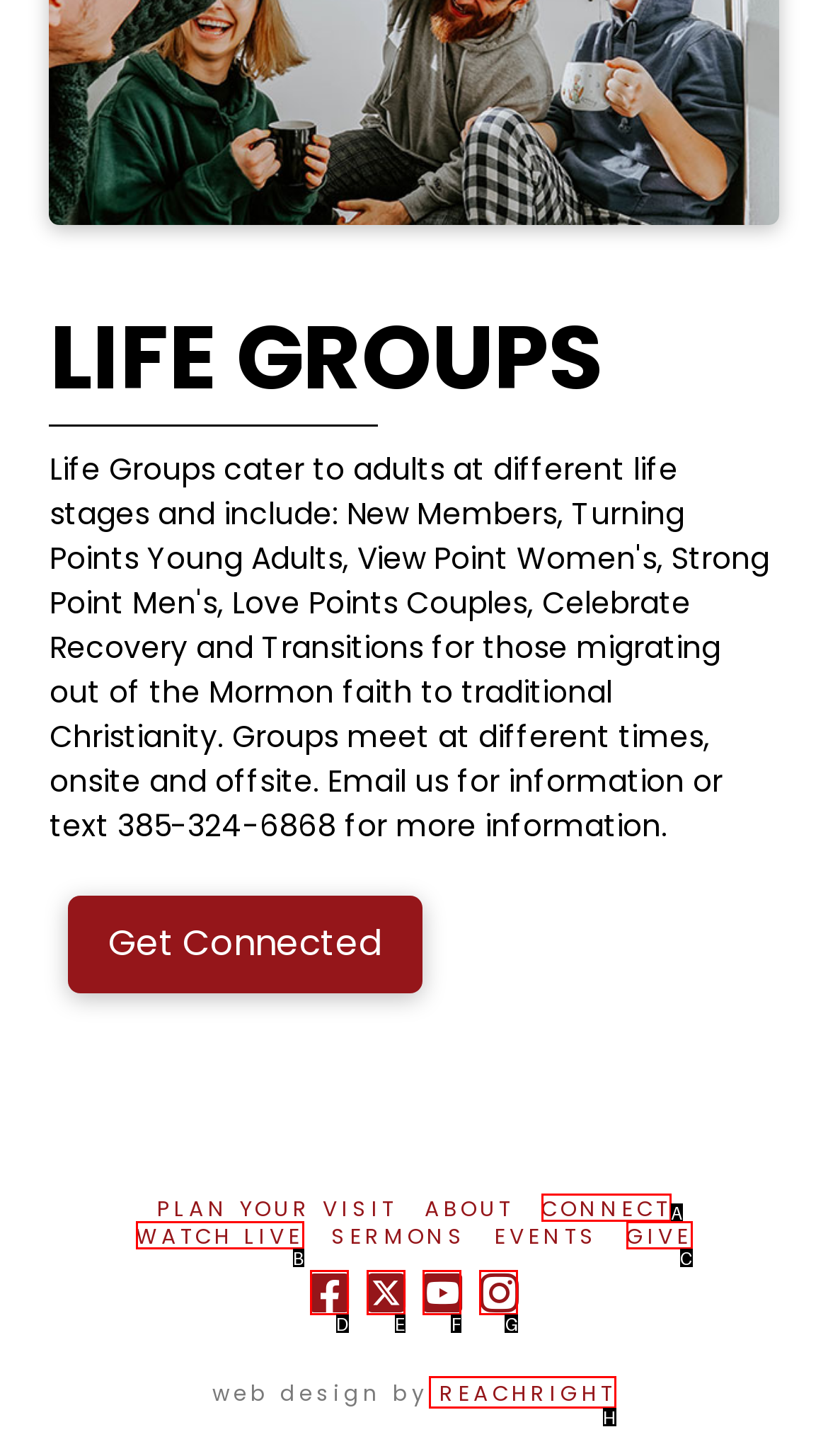Select the letter from the given choices that aligns best with the description: Watch Live. Reply with the specific letter only.

B